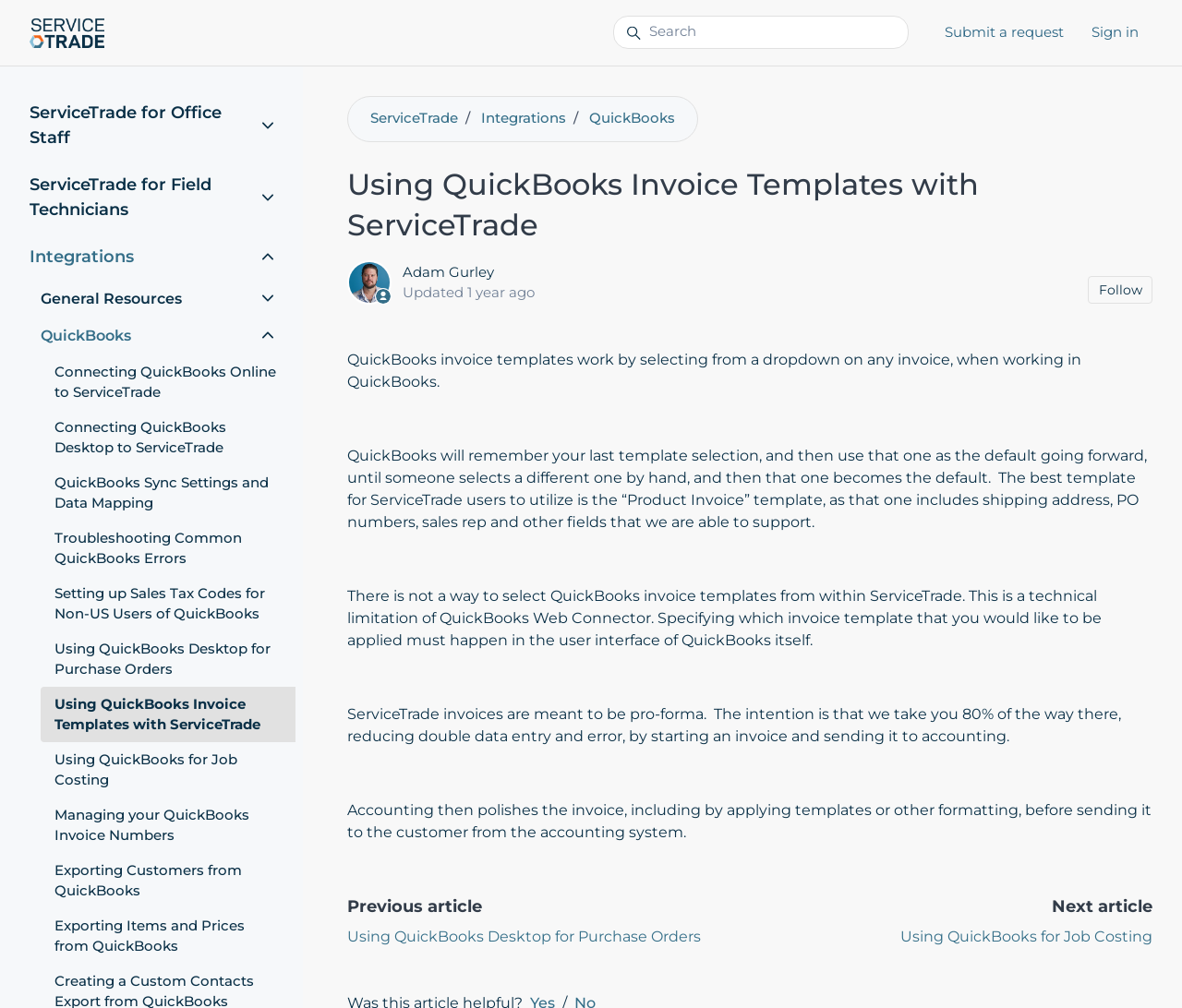Find the bounding box coordinates of the element to click in order to complete this instruction: "Go to previous article". The bounding box coordinates must be four float numbers between 0 and 1, denoted as [left, top, right, bottom].

[0.294, 0.92, 0.593, 0.938]